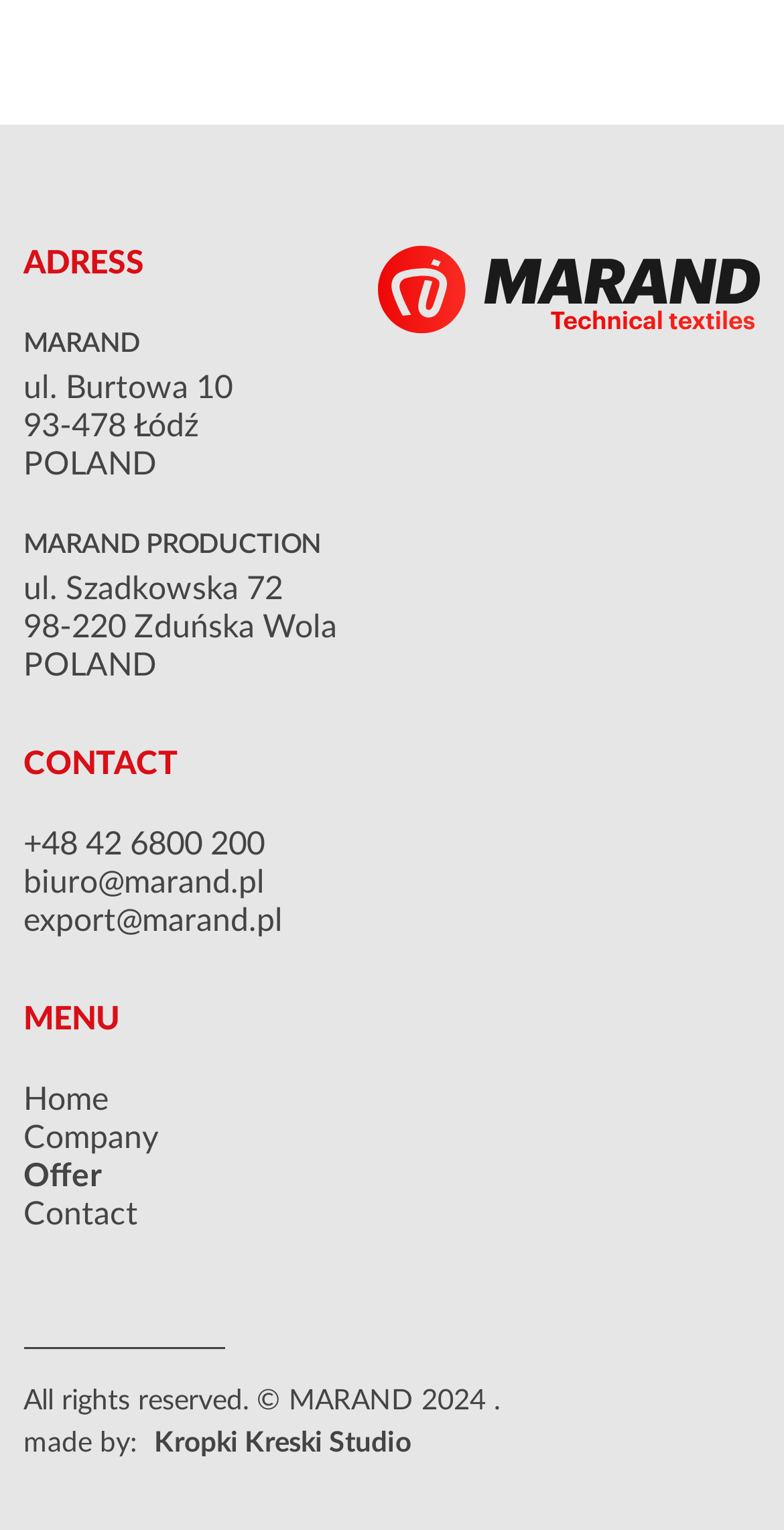What is the name of the studio that made the website?
Based on the image, answer the question in a detailed manner.

I found the name of the studio by looking at the link element at the bottom of the page, which mentions 'made by: Kropki Kreski Studio'.